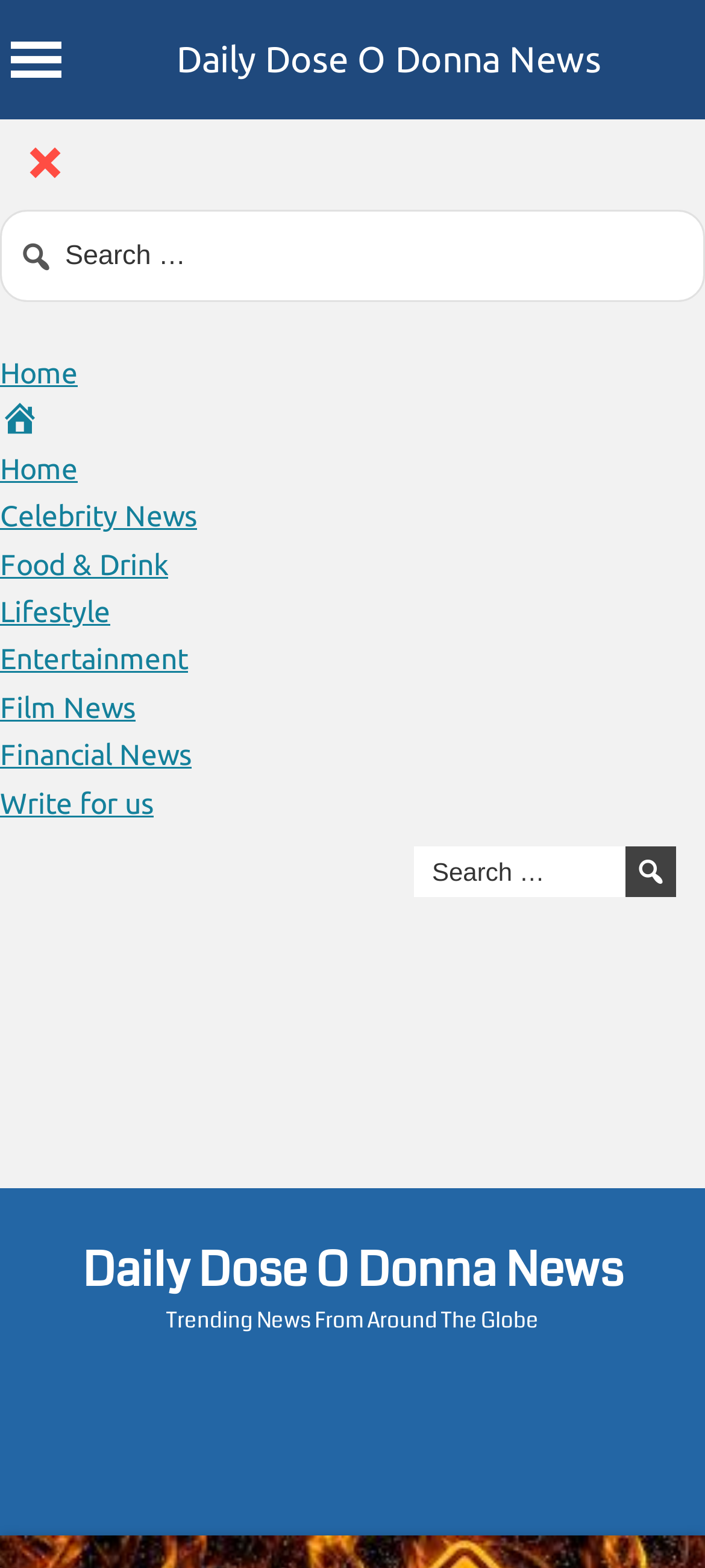Please specify the coordinates of the bounding box for the element that should be clicked to carry out this instruction: "search for something". The coordinates must be four float numbers between 0 and 1, formatted as [left, top, right, bottom].

[0.587, 0.527, 0.972, 0.585]